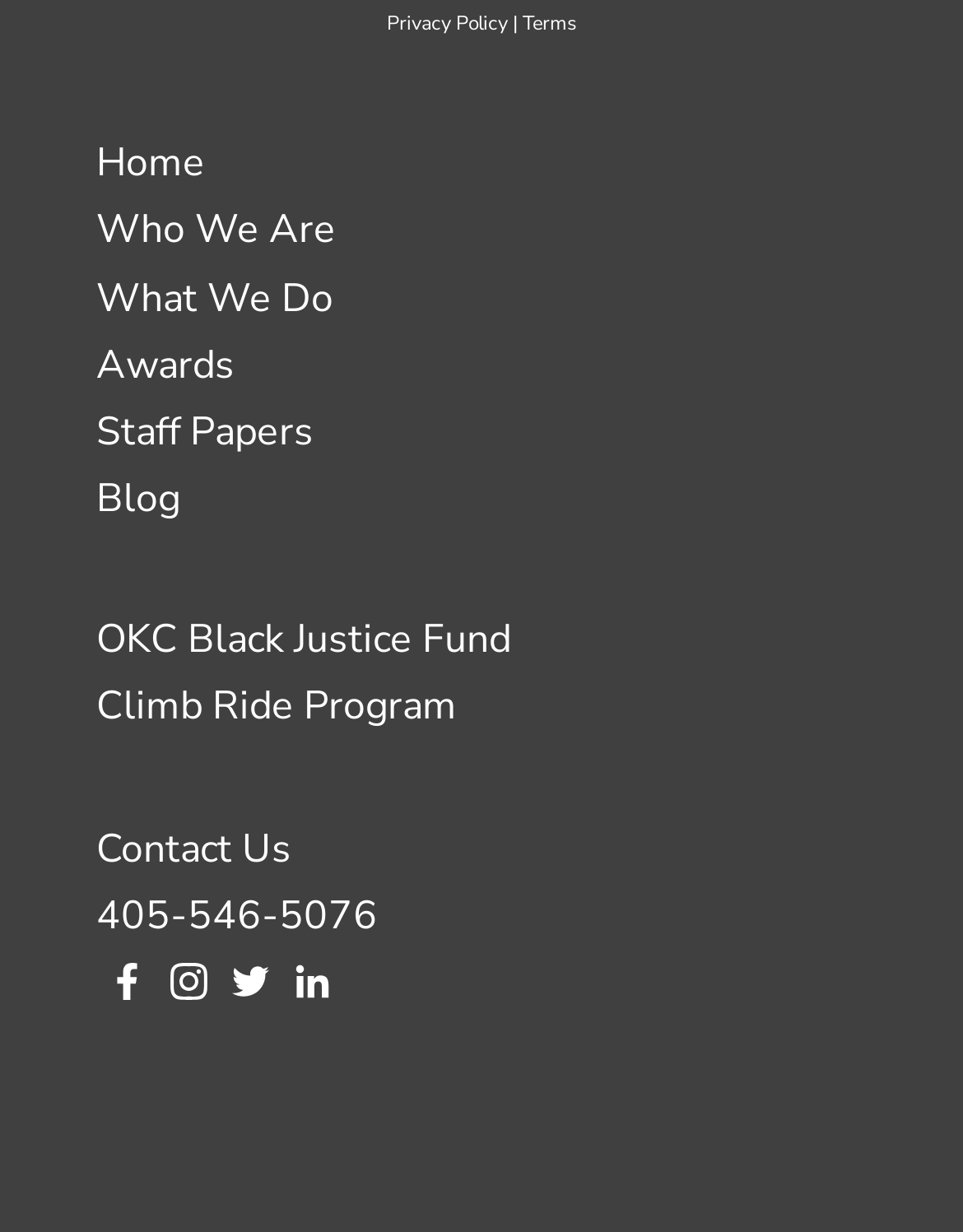Kindly respond to the following question with a single word or a brief phrase: 
How many social media links are there?

4